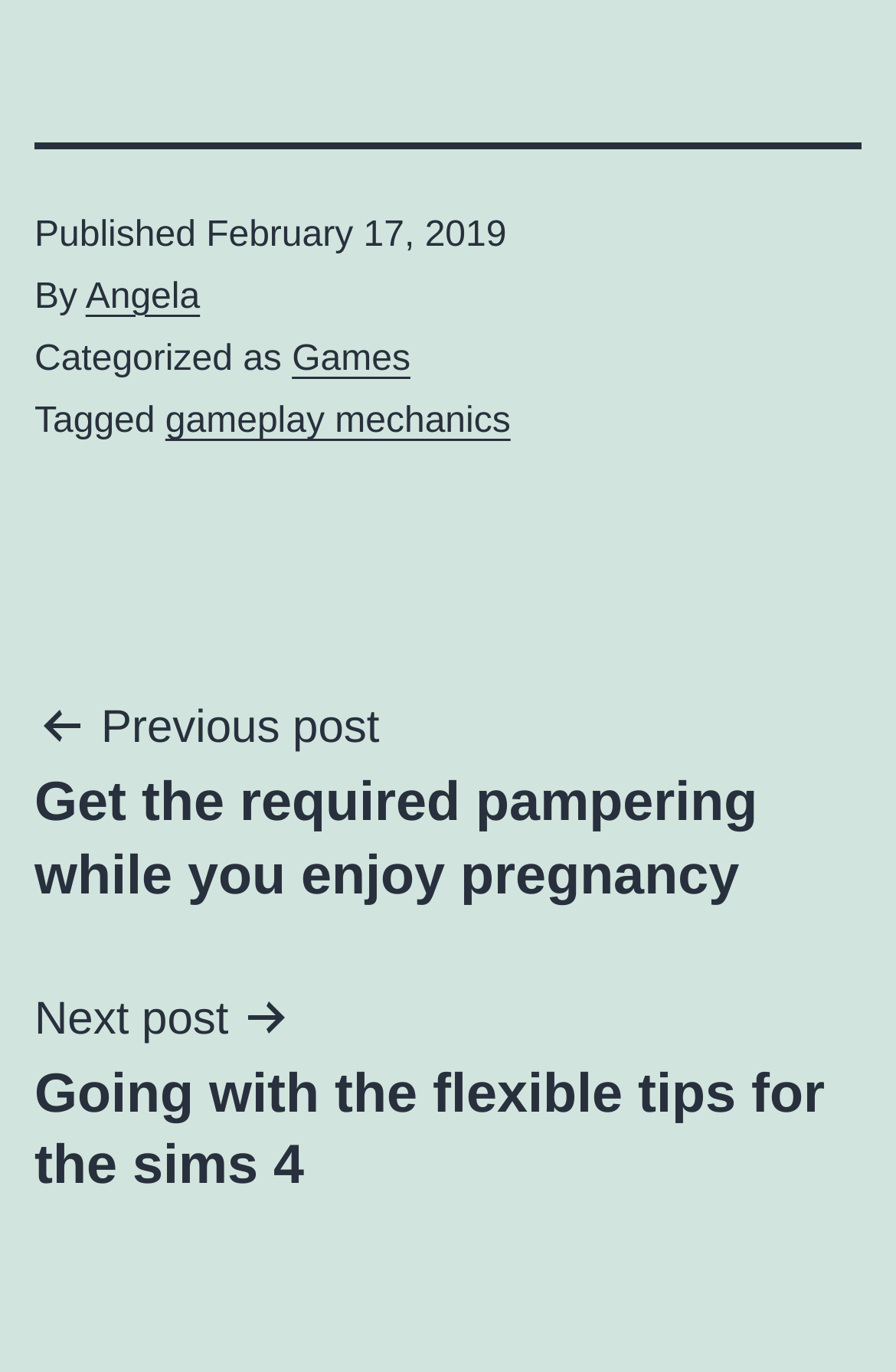How many navigation links are there in the post navigation section?
Please give a detailed and thorough answer to the question, covering all relevant points.

I found the number of navigation links by looking at the post navigation section, where I see two links: 'Previous post Get the required pampering while you enjoy pregnancy' and 'Next post Going with the flexible tips for the sims 4', which indicates that there are two navigation links.